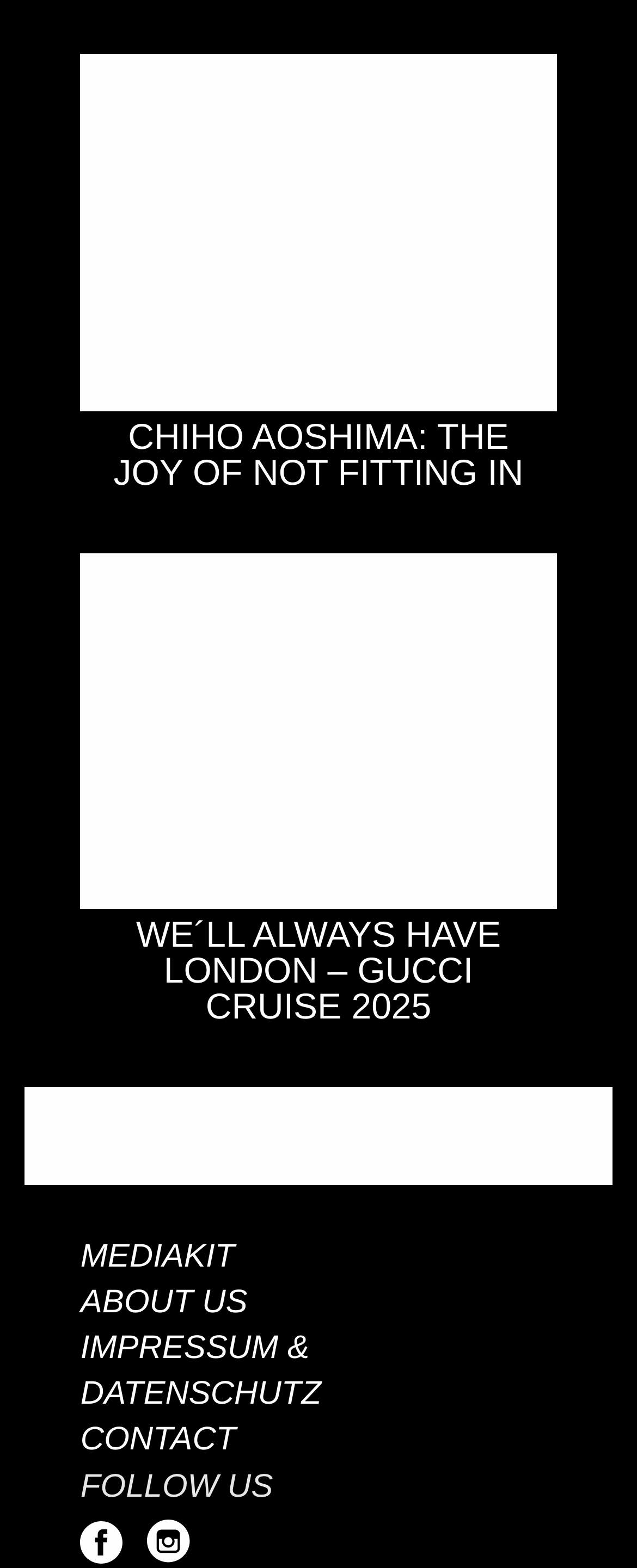Pinpoint the bounding box coordinates of the clickable area necessary to execute the following instruction: "visit MEDIAKIT page". The coordinates should be given as four float numbers between 0 and 1, namely [left, top, right, bottom].

[0.126, 0.79, 0.369, 0.813]